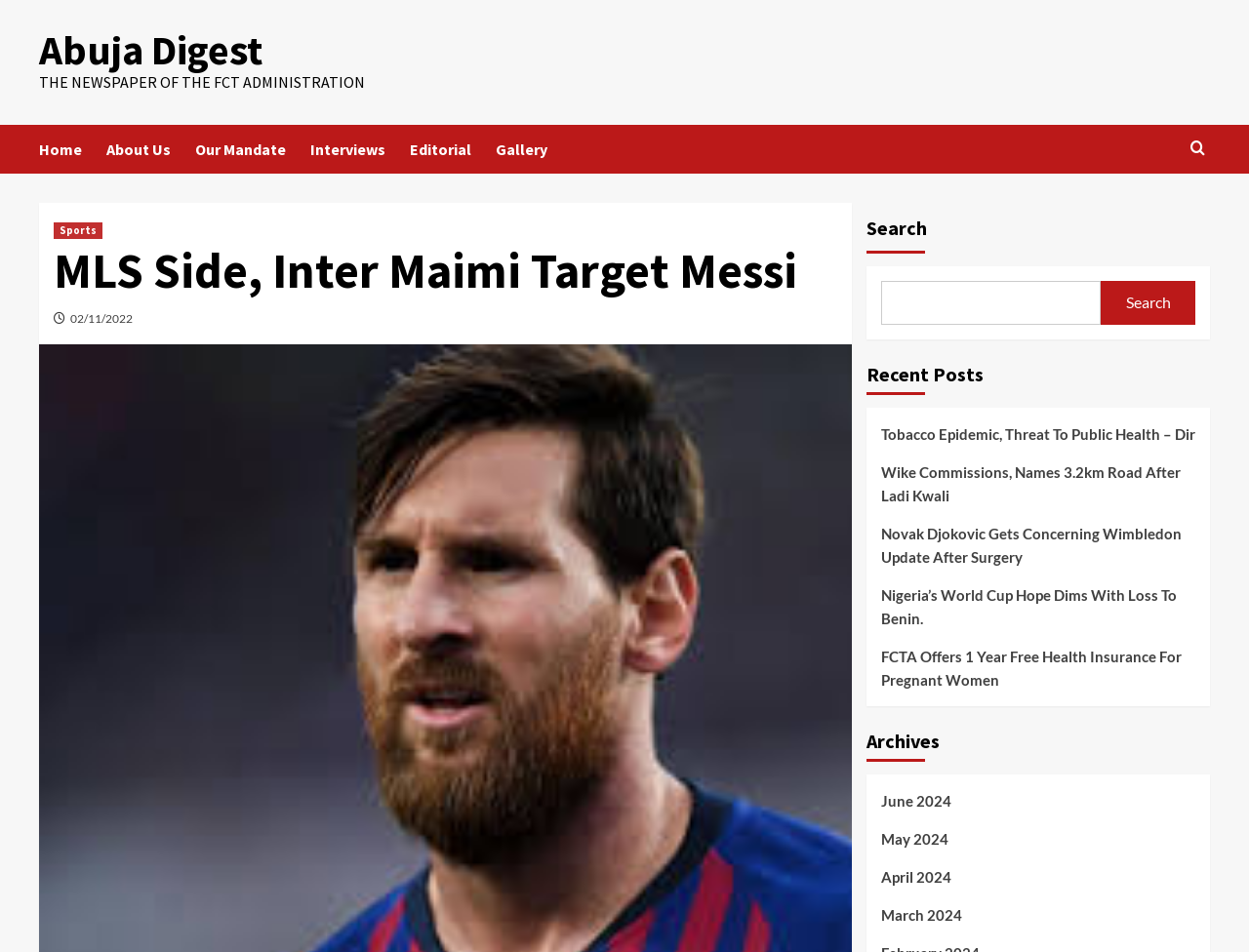What is the topic of the article with the date 02/11/2022?
Please answer the question with a detailed and comprehensive explanation.

I found the answer by looking at the link element with the bounding box coordinates [0.056, 0.326, 0.106, 0.342], which is located near the top of the webpage and appears to be a date-related link. The corresponding heading element with the bounding box coordinates [0.043, 0.256, 0.67, 0.312] has the text 'MLS Side, Inter Maimi Target Messi'.